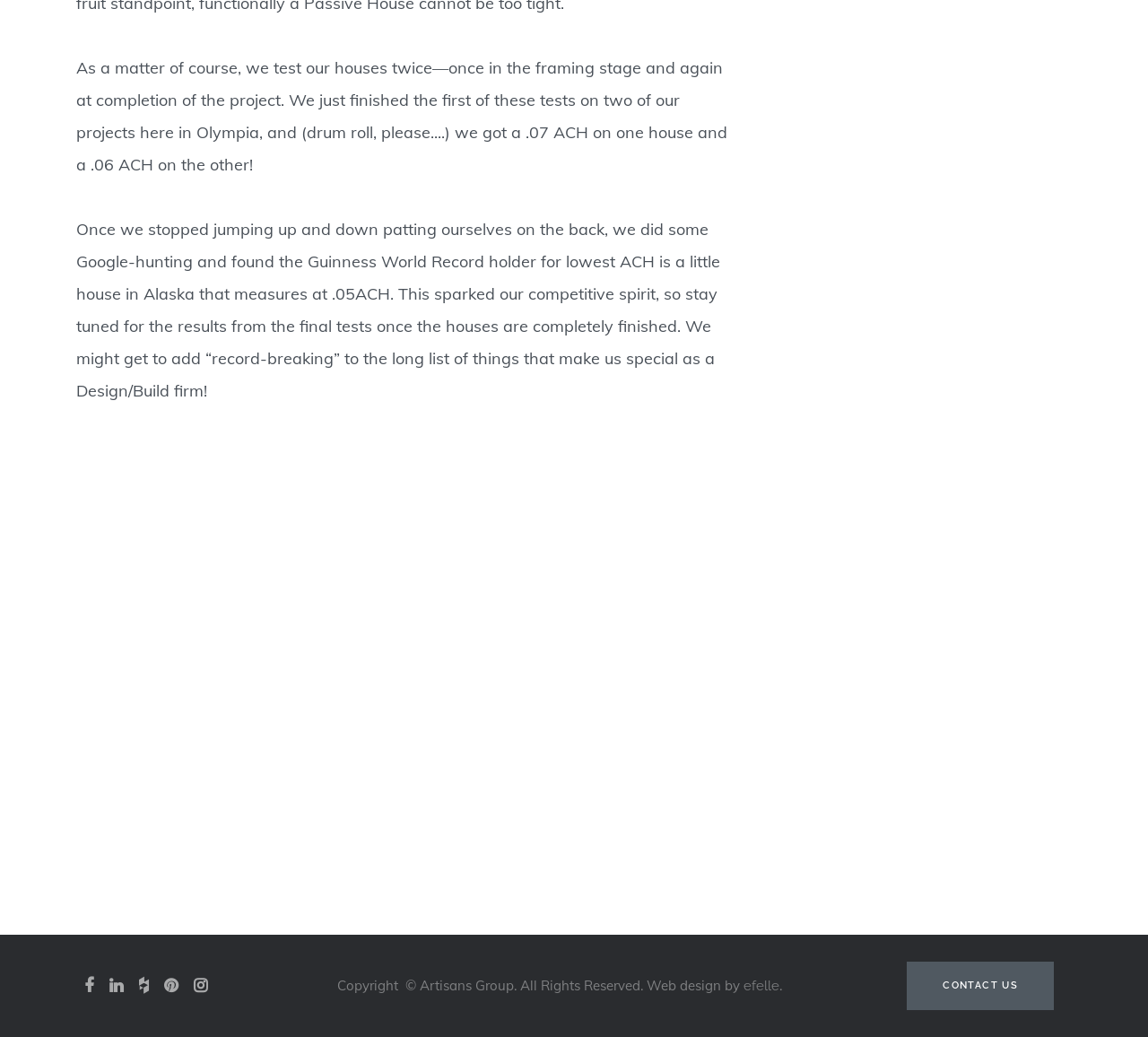Using the webpage screenshot, locate the HTML element that fits the following description and provide its bounding box: "efelle".

[0.647, 0.943, 0.679, 0.958]